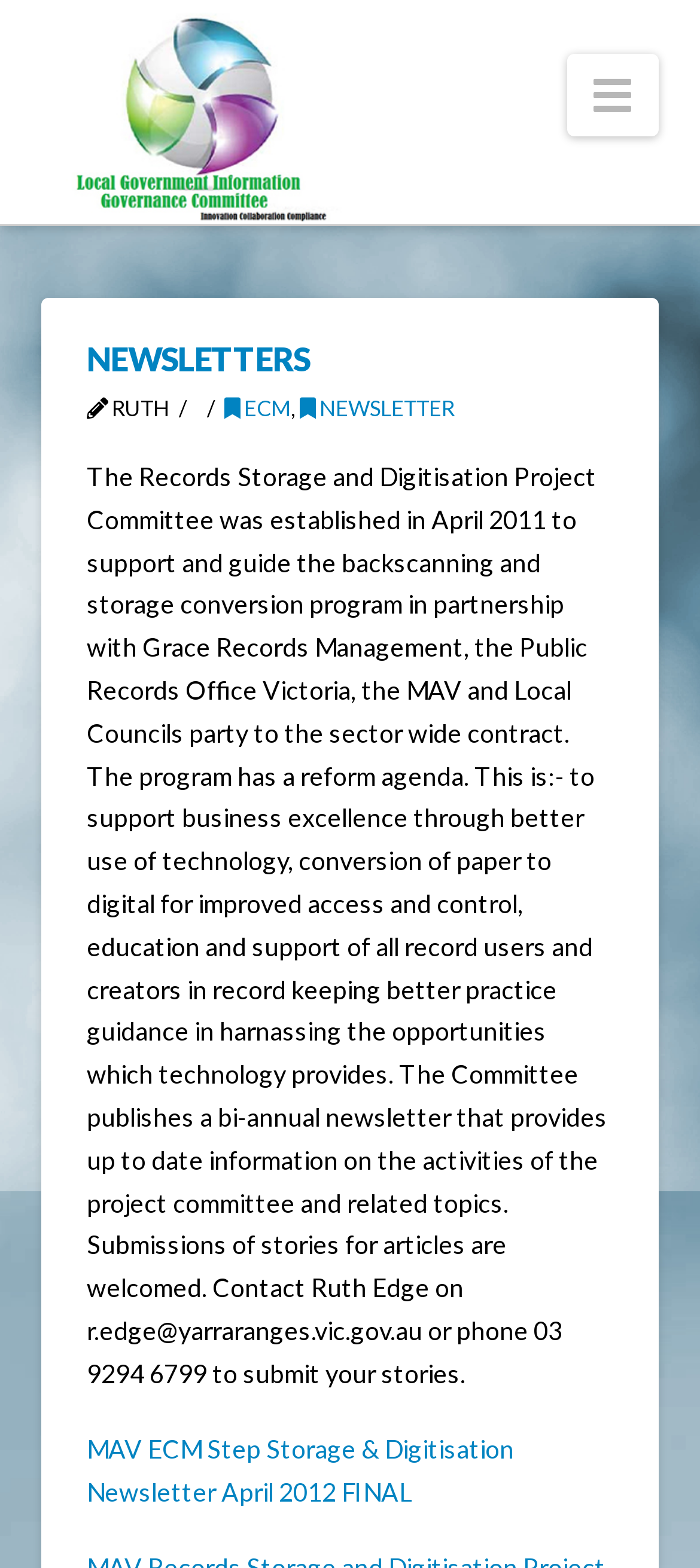Who can be contacted to submit stories for articles?
Analyze the screenshot and provide a detailed answer to the question.

The webpage content mentions that submissions of stories for articles are welcomed and provides the contact information of Ruth Edge, r.edge@yarraranges.vic.gov.au or phone 03 9294 6799, to submit stories.